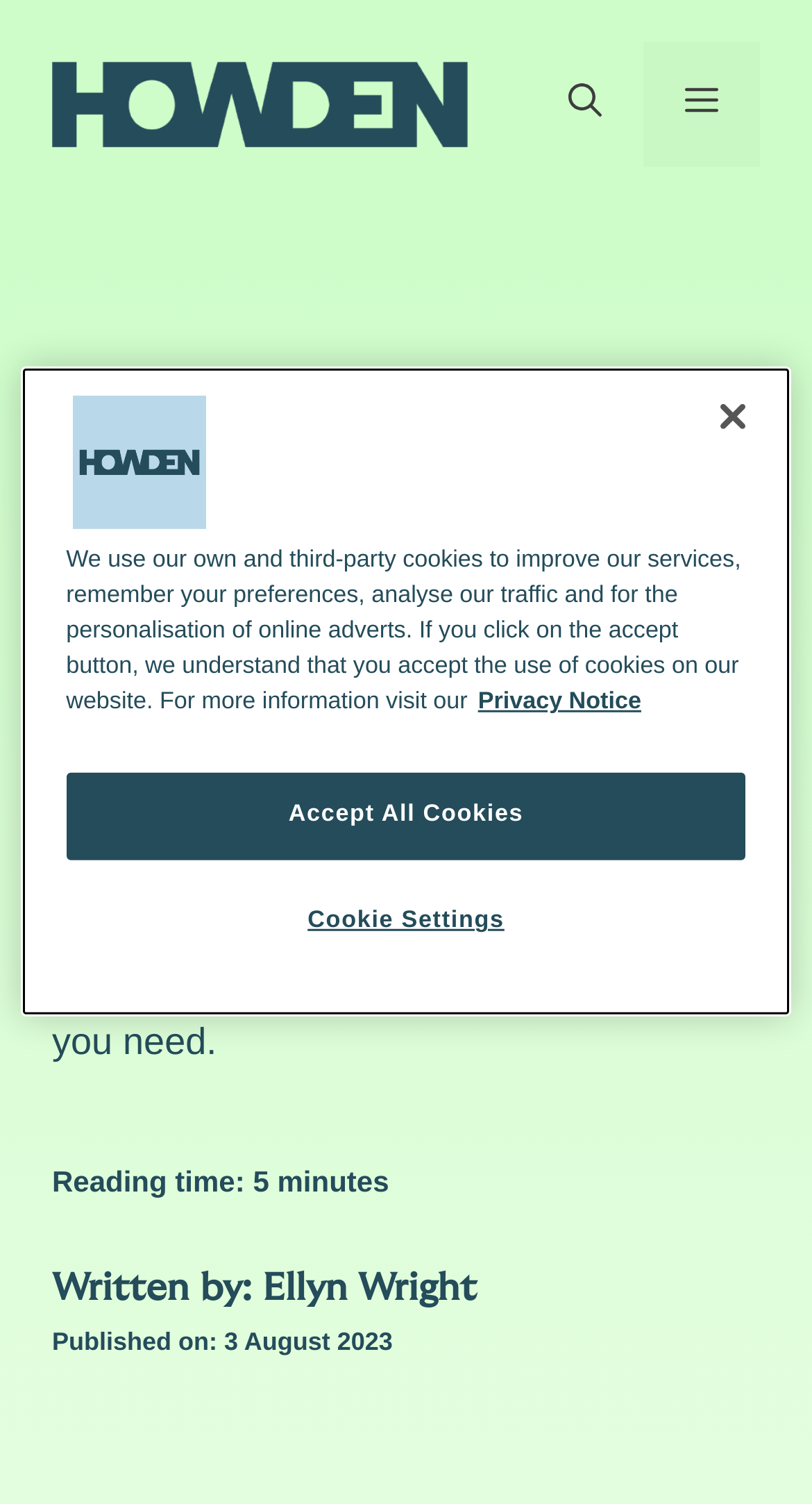Please determine the heading text of this webpage.

What is the mortgage support relief charter?